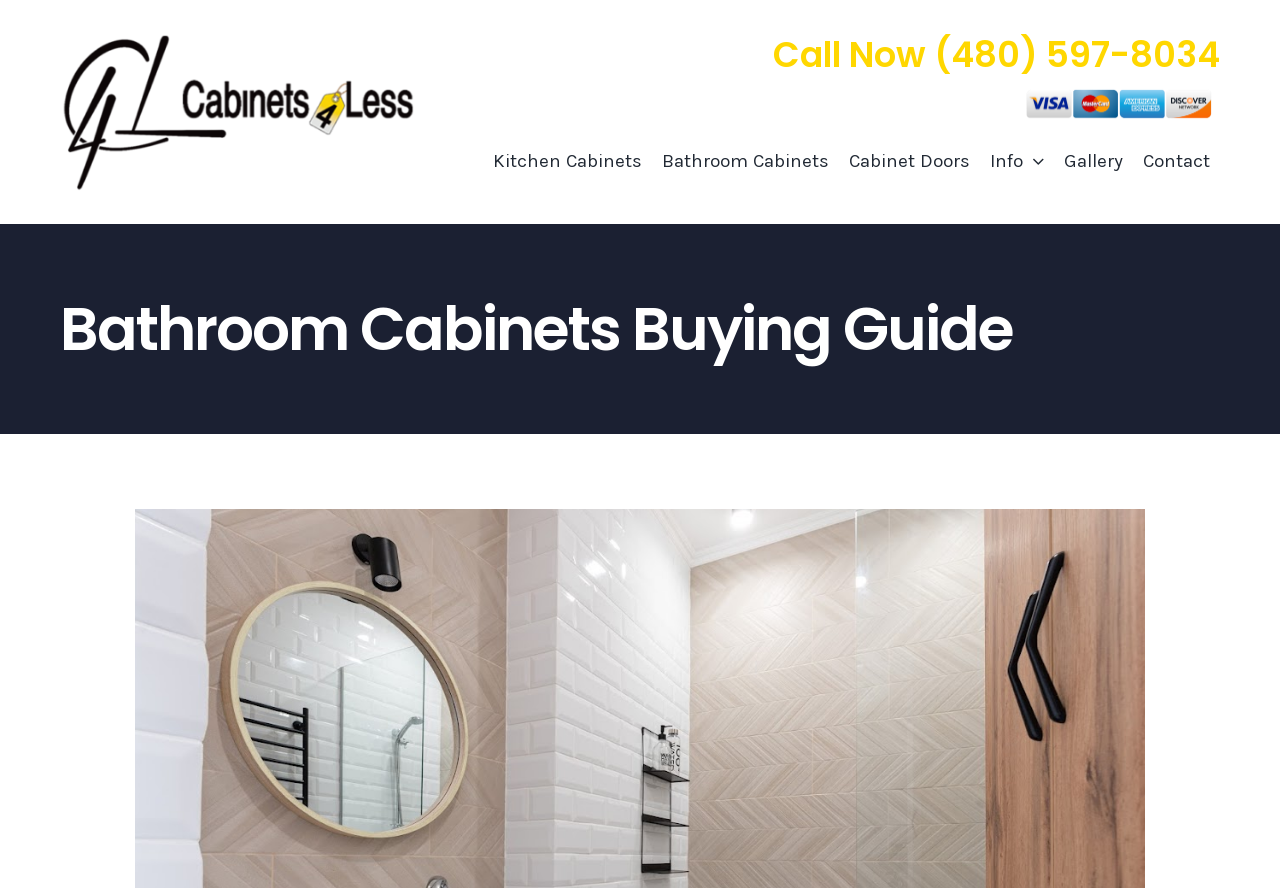Write an elaborate caption that captures the essence of the webpage.

The webpage is about a bathroom cabinets buying guide, with a prominent image of the company "c4l" located at the top left corner. Below the image, there is a heading that reads "Bathroom Cabinets Buying Guide". 

On the top right corner, there is a call-to-action link "Call Now (480) 597-8034" and an image of credit cards, indicating that the company accepts credit card payments. 

A navigation menu is situated below the call-to-action link, with six options: "Kitchen Cabinets", "Bathroom Cabinets", "Cabinet Doors", "Info", "Gallery", and "Contact". These options are aligned horizontally and take up most of the width of the page.

There are no visible blocks of text or paragraphs on the page, but the meta description suggests that the page may discuss the importance of bathroom cabinets for both hygiene and aesthetics, and how a messy cabinet might discourage people from washing their hands.